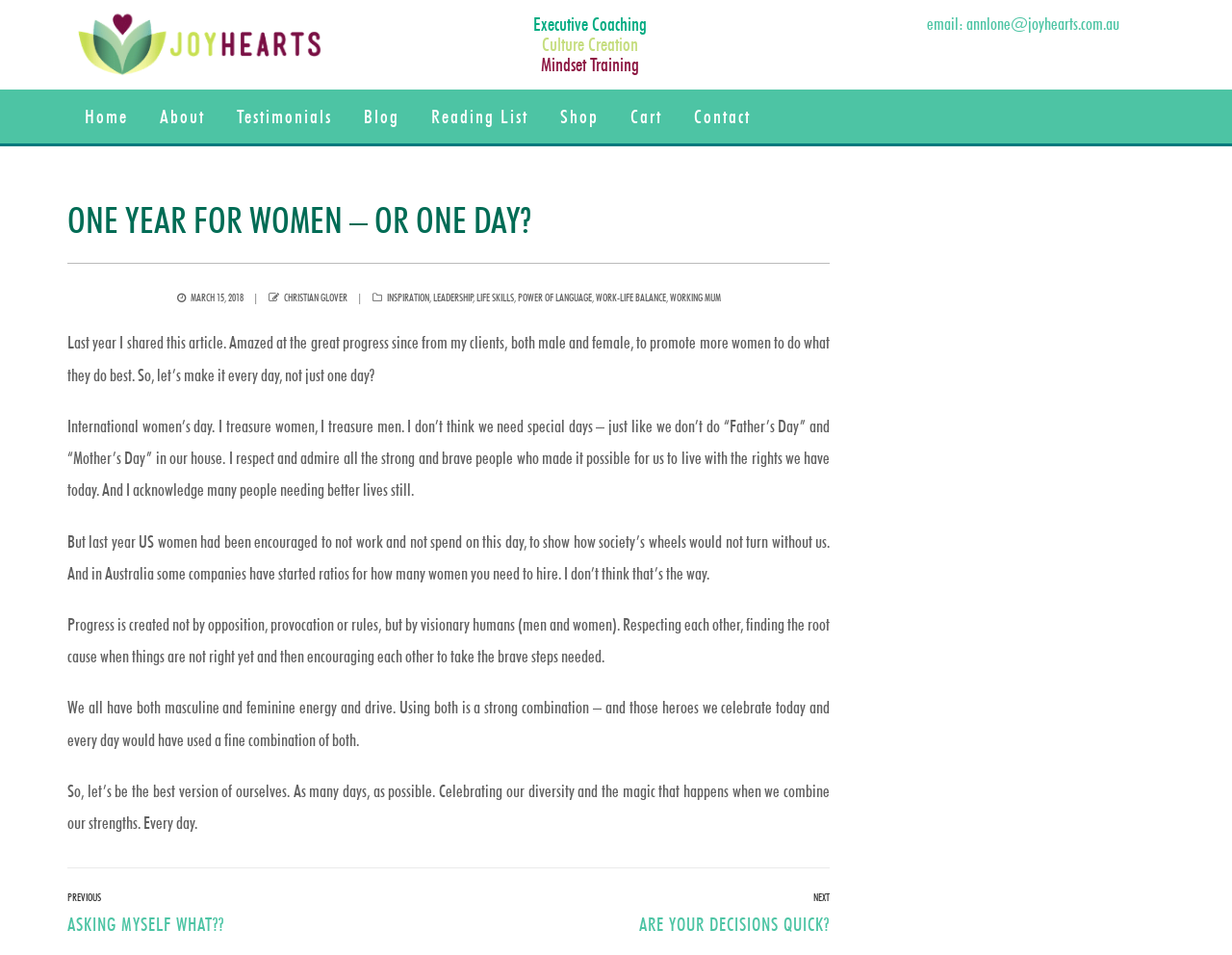Identify the bounding box coordinates for the UI element described as: "Power of Language". The coordinates should be provided as four floats between 0 and 1: [left, top, right, bottom].

[0.42, 0.305, 0.48, 0.319]